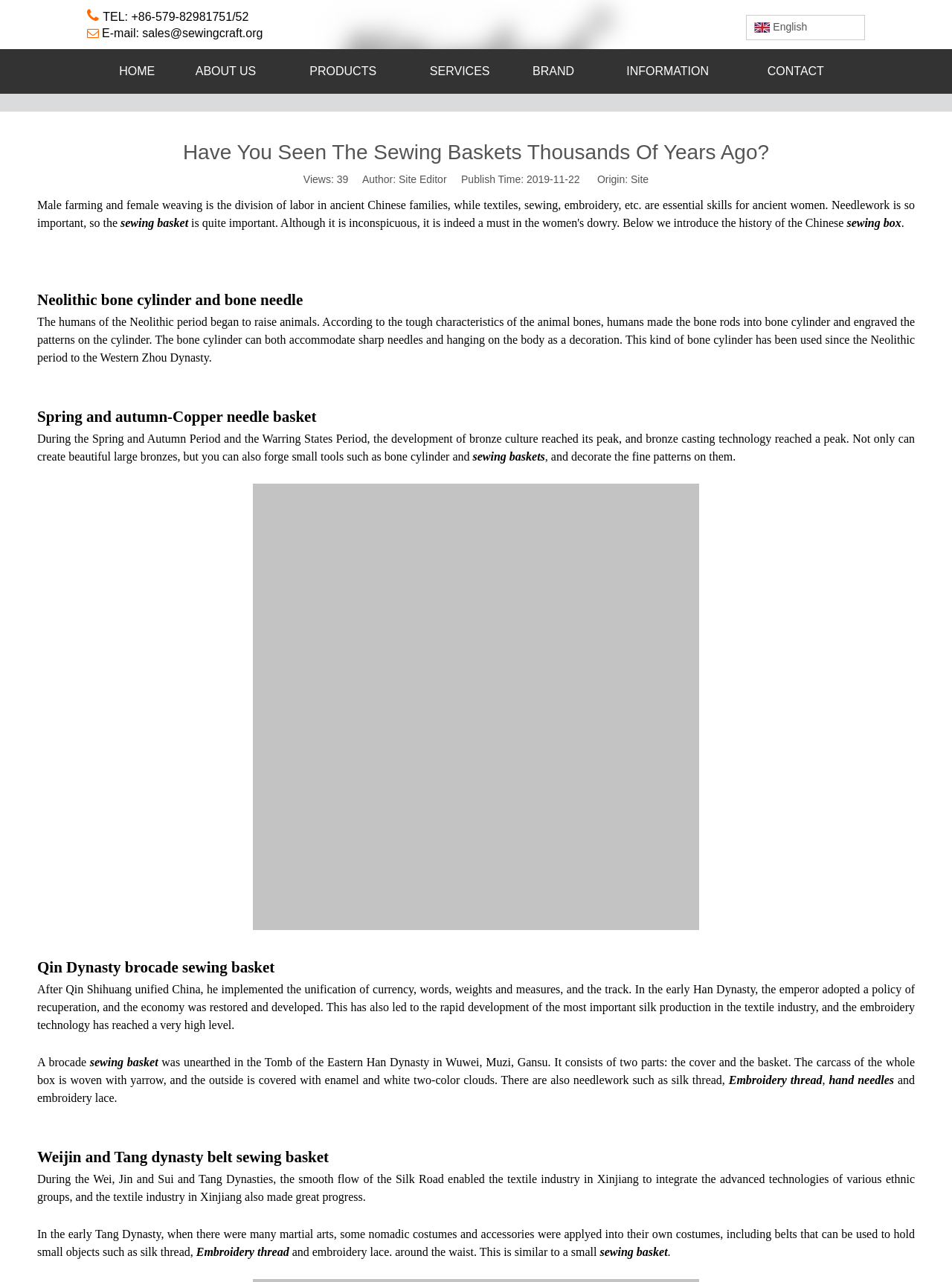Can you identify the bounding box coordinates of the clickable region needed to carry out this instruction: 'Click the CONTACT link'? The coordinates should be four float numbers within the range of 0 to 1, stated as [left, top, right, bottom].

[0.781, 0.038, 0.891, 0.073]